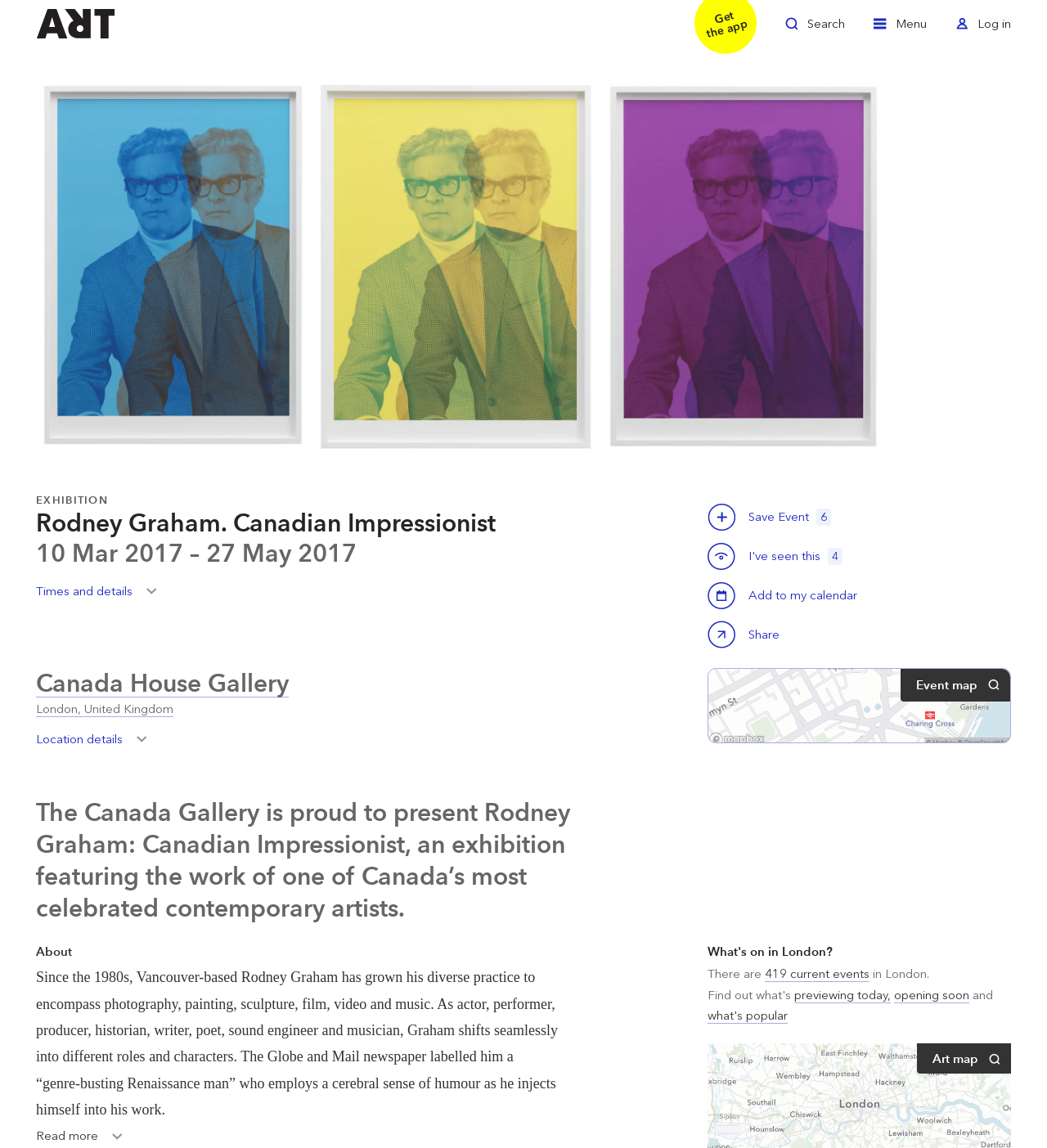Give a concise answer using one word or a phrase to the following question:
What is Rodney Graham's profession?

Artist